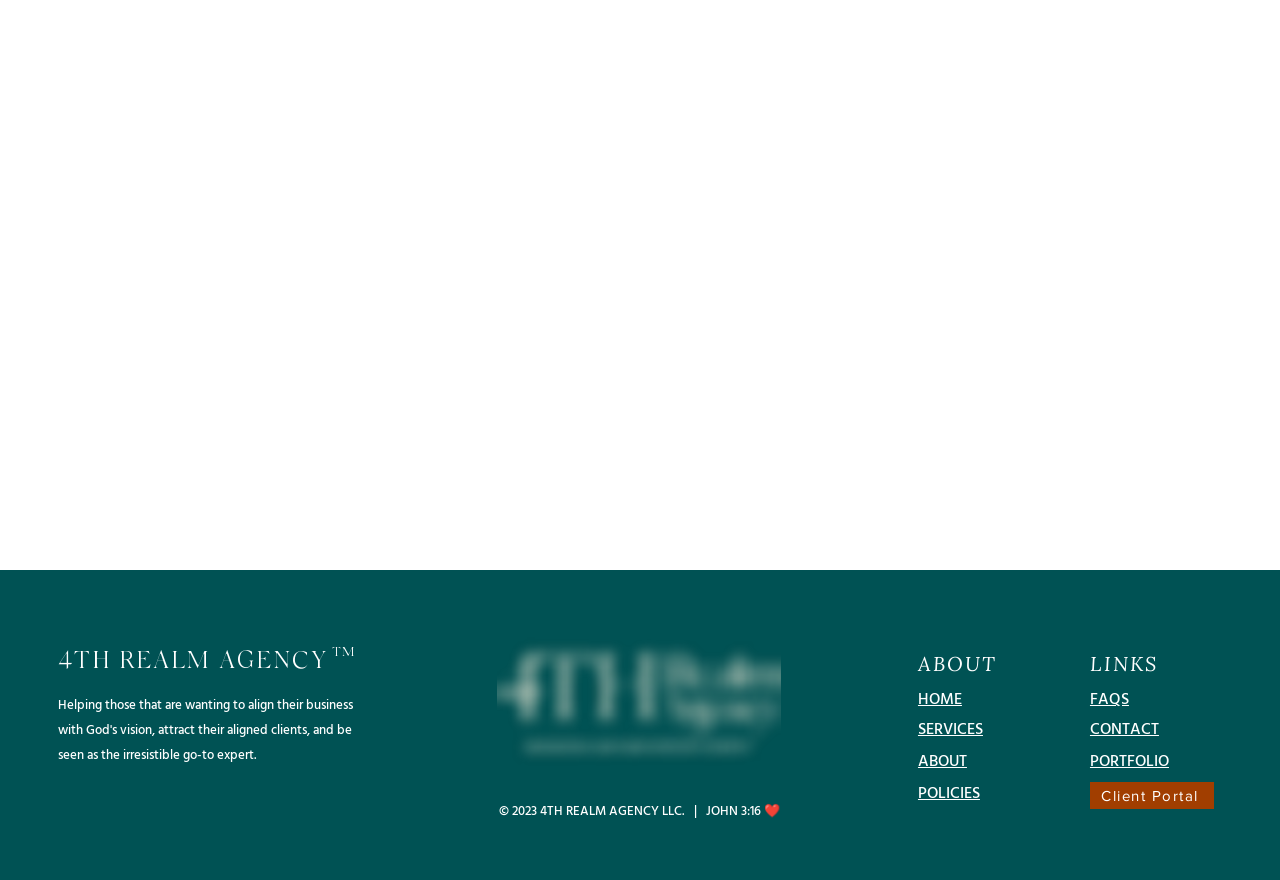What is the company name?
Look at the screenshot and respond with a single word or phrase.

4TH REALM AGENCY